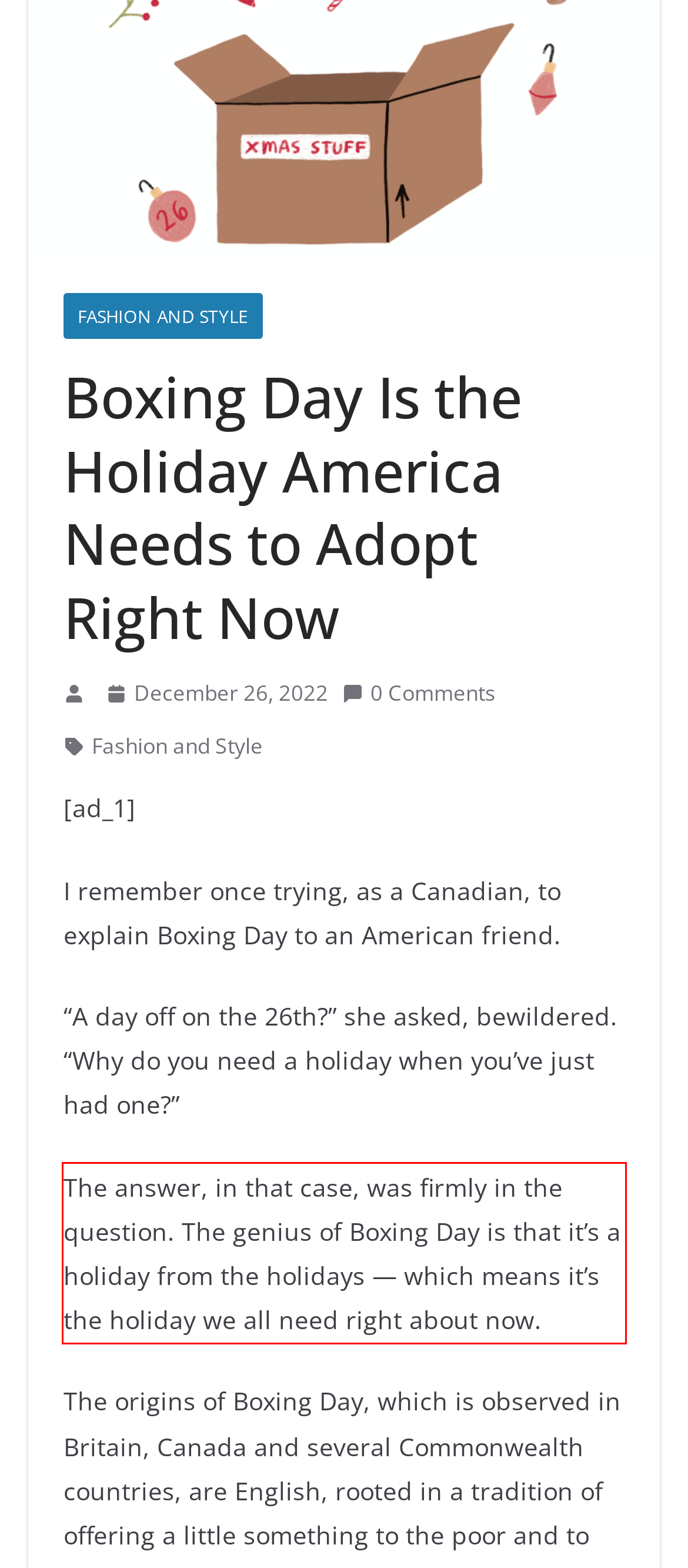Within the screenshot of a webpage, identify the red bounding box and perform OCR to capture the text content it contains.

The answer, in that case, was firmly in the question. The genius of Boxing Day is that it’s a holiday from the holidays — which means it’s the holiday we all need right about now.